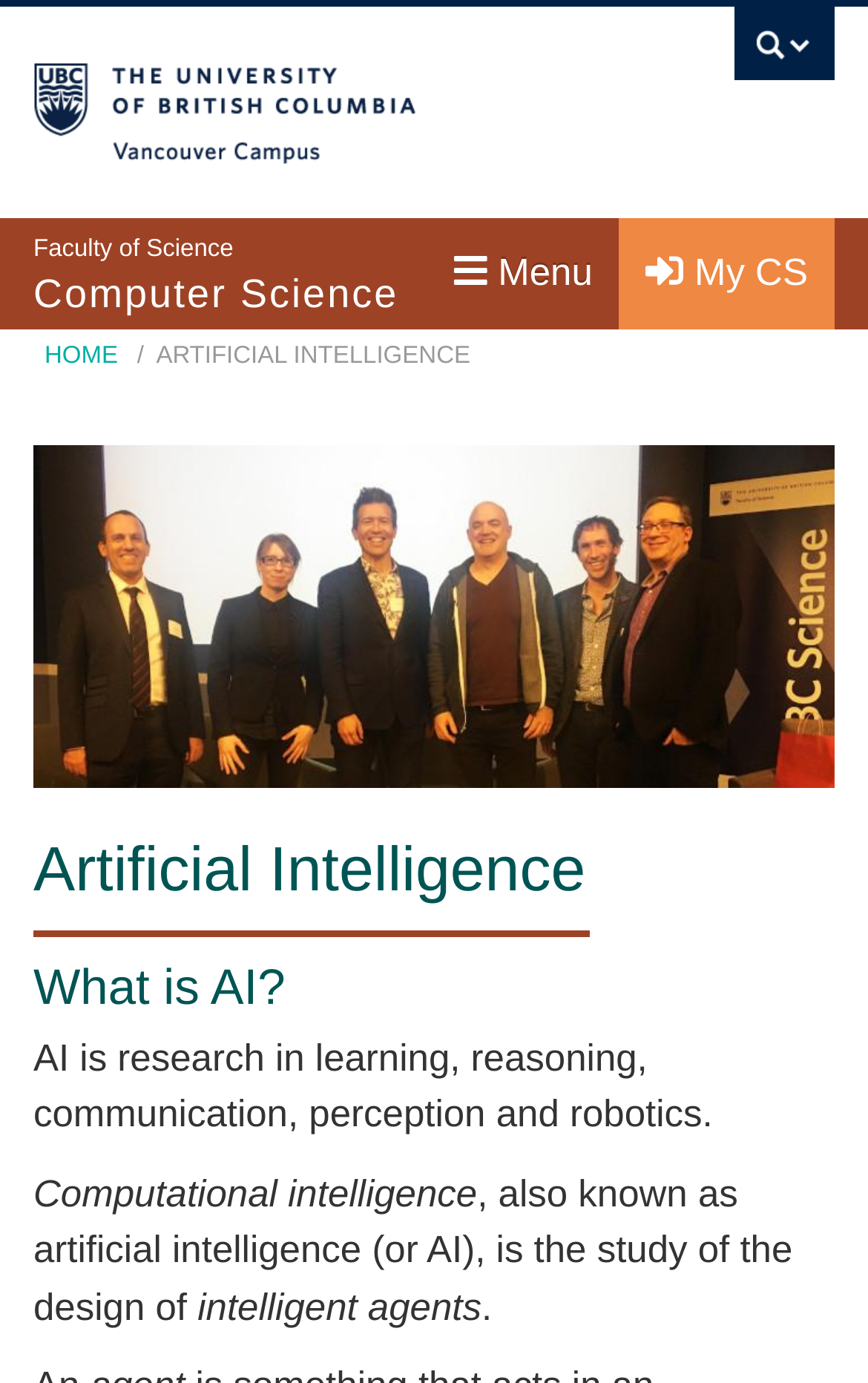From the webpage screenshot, predict the bounding box coordinates (top-left x, top-left y, bottom-right x, bottom-right y) for the UI element described here: parent_node: Engage

[0.923, 0.764, 1.0, 0.822]